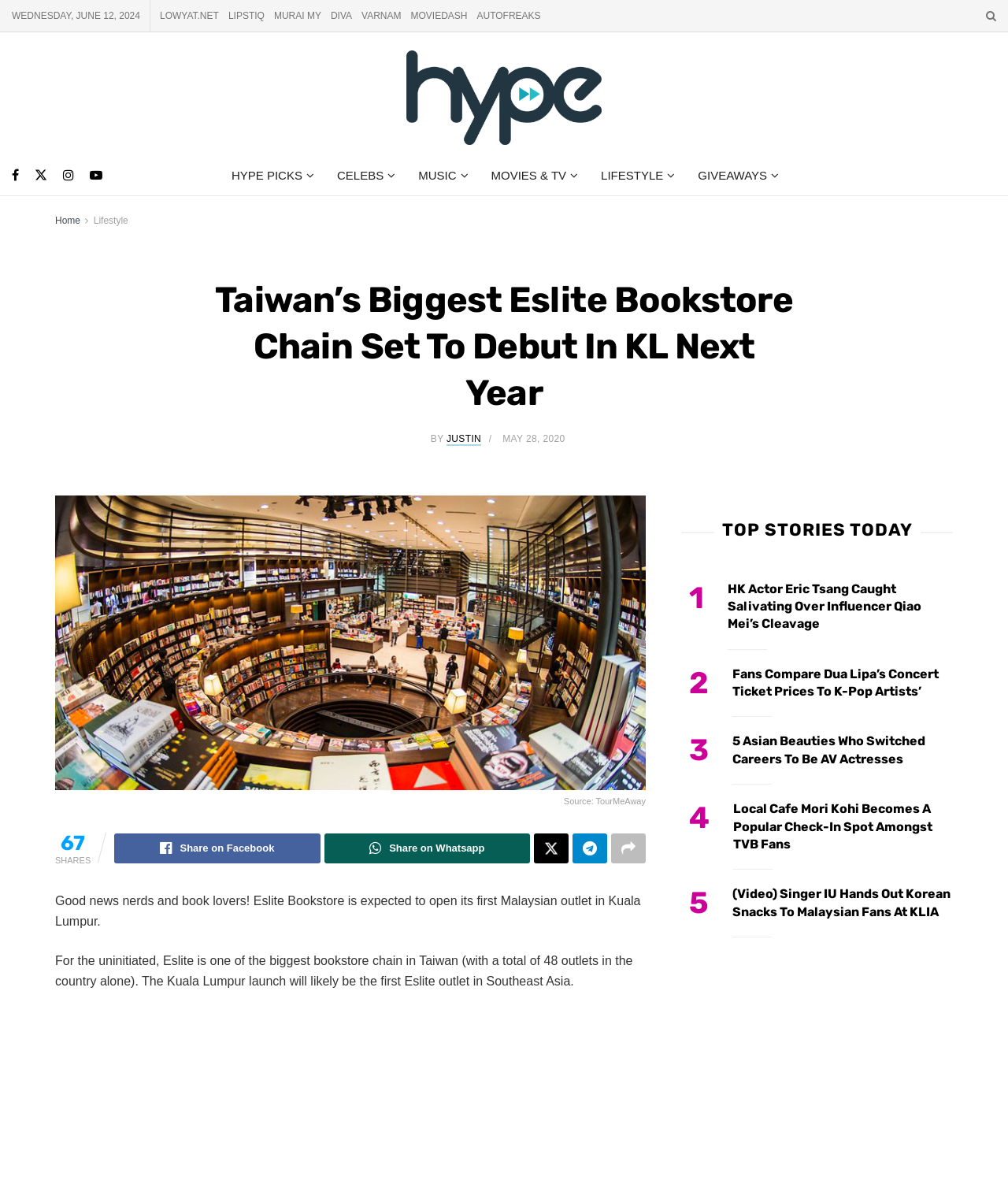Please provide a brief answer to the following inquiry using a single word or phrase:
How many outlets does Eslite have in Taiwan?

48